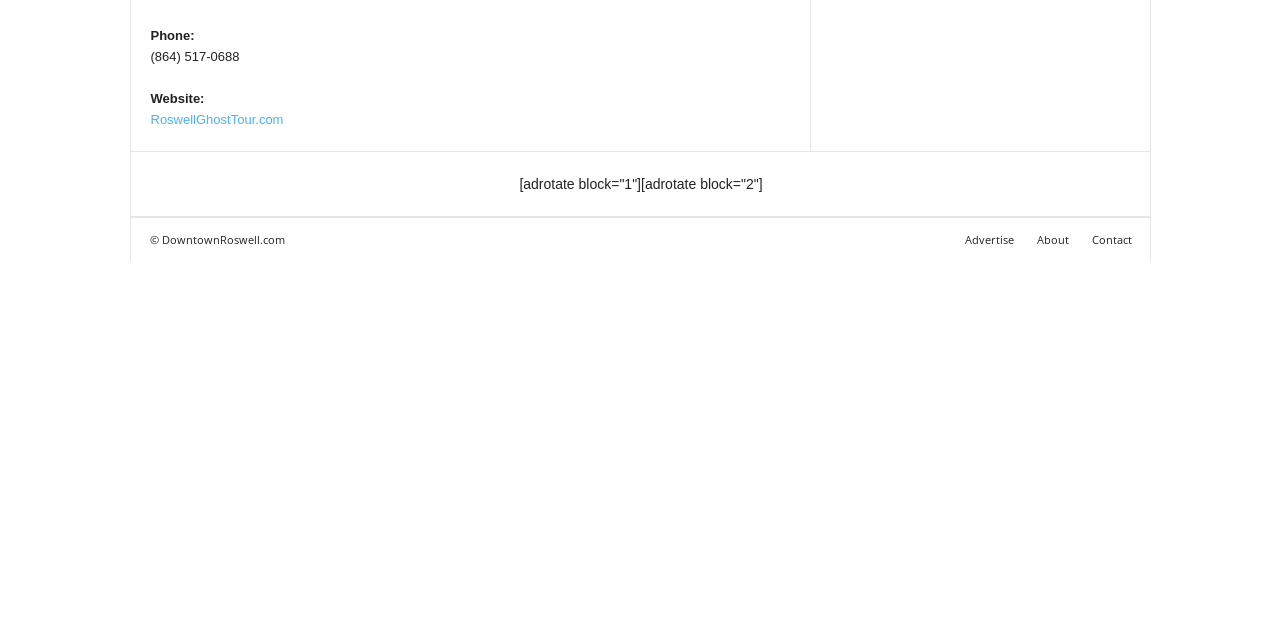Identify the coordinates of the bounding box for the element described below: "RoswellGhostTour.com". Return the coordinates as four float numbers between 0 and 1: [left, top, right, bottom].

[0.118, 0.175, 0.221, 0.198]